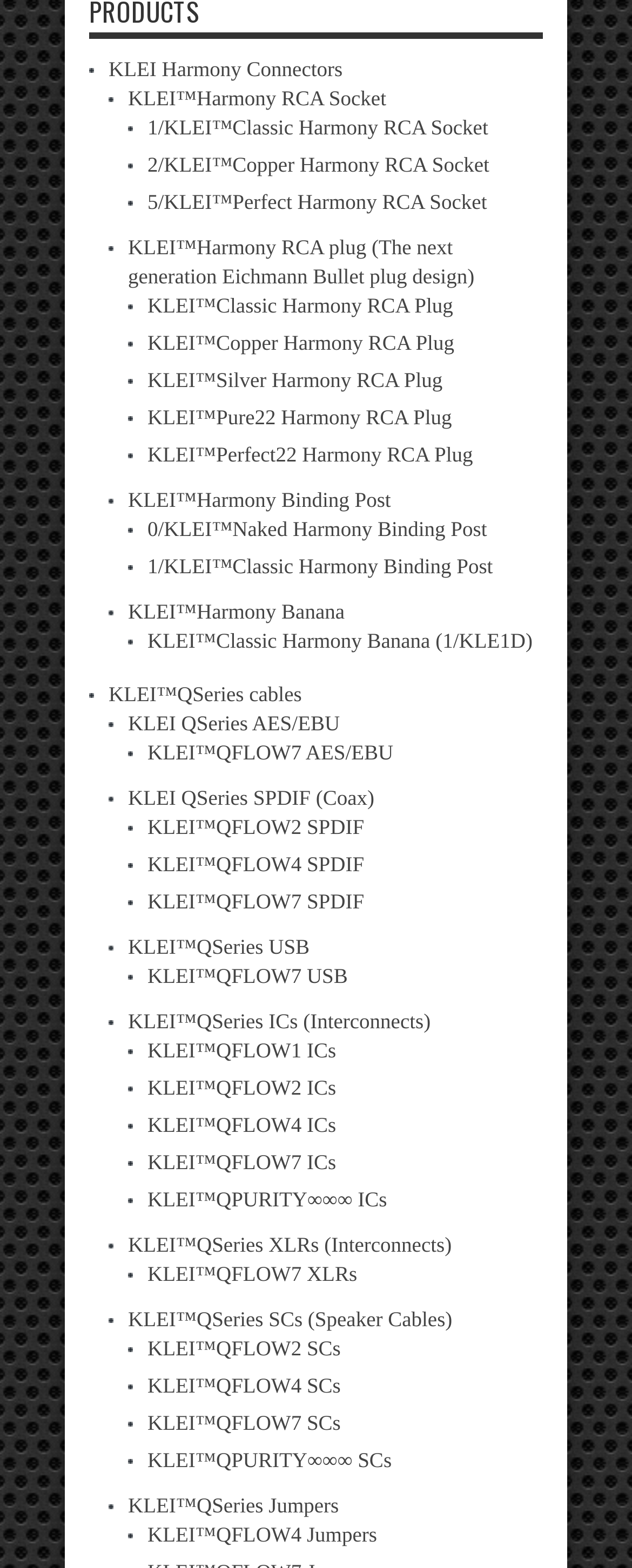Provide a one-word or short-phrase answer to the question:
How many types of RCA sockets are listed?

5